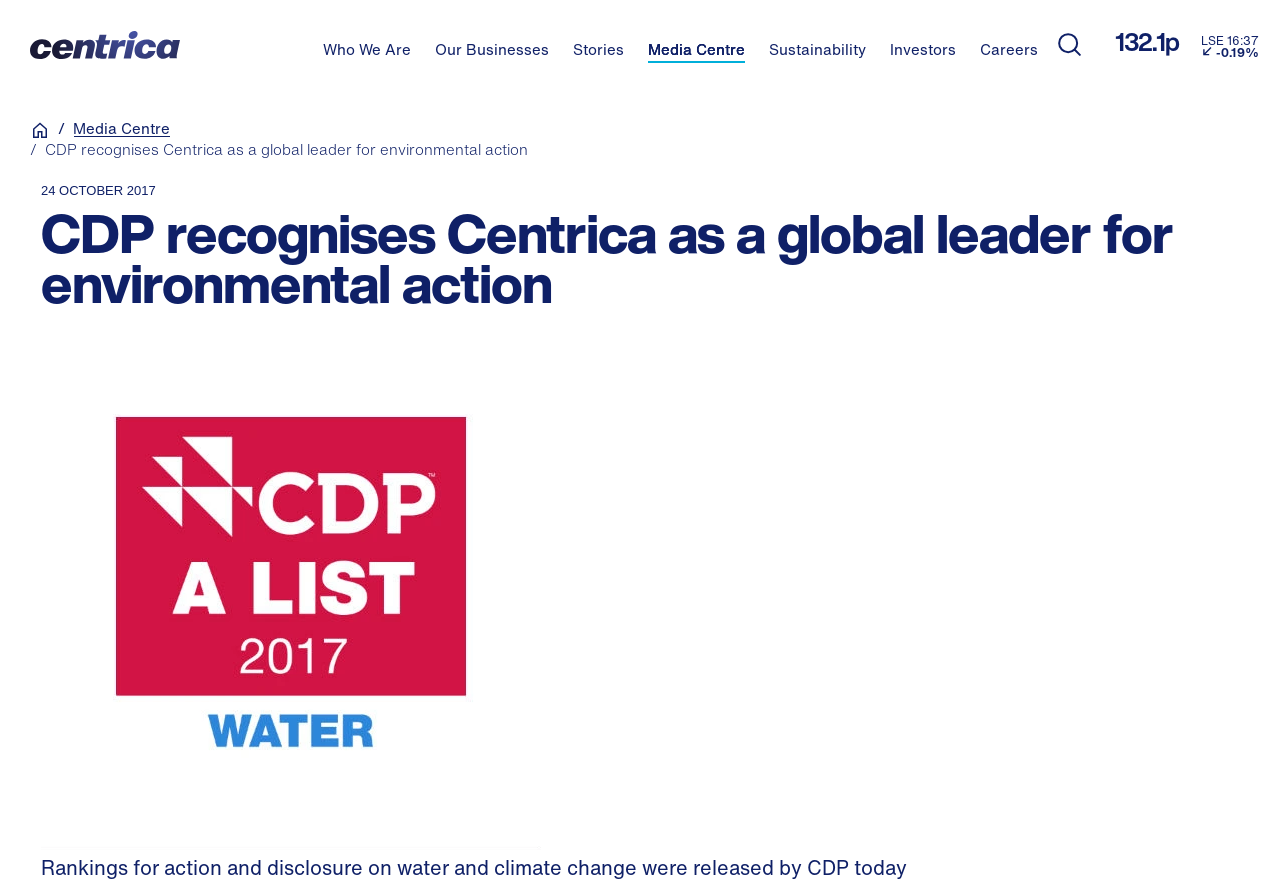What is the name of the company being recognized?
Please provide a comprehensive and detailed answer to the question.

I found the name of the company by looking at the link element with the bounding box coordinates [0.023, 0.035, 0.243, 0.067], which has the text 'Centrica' and is also accompanied by an image with the same name.